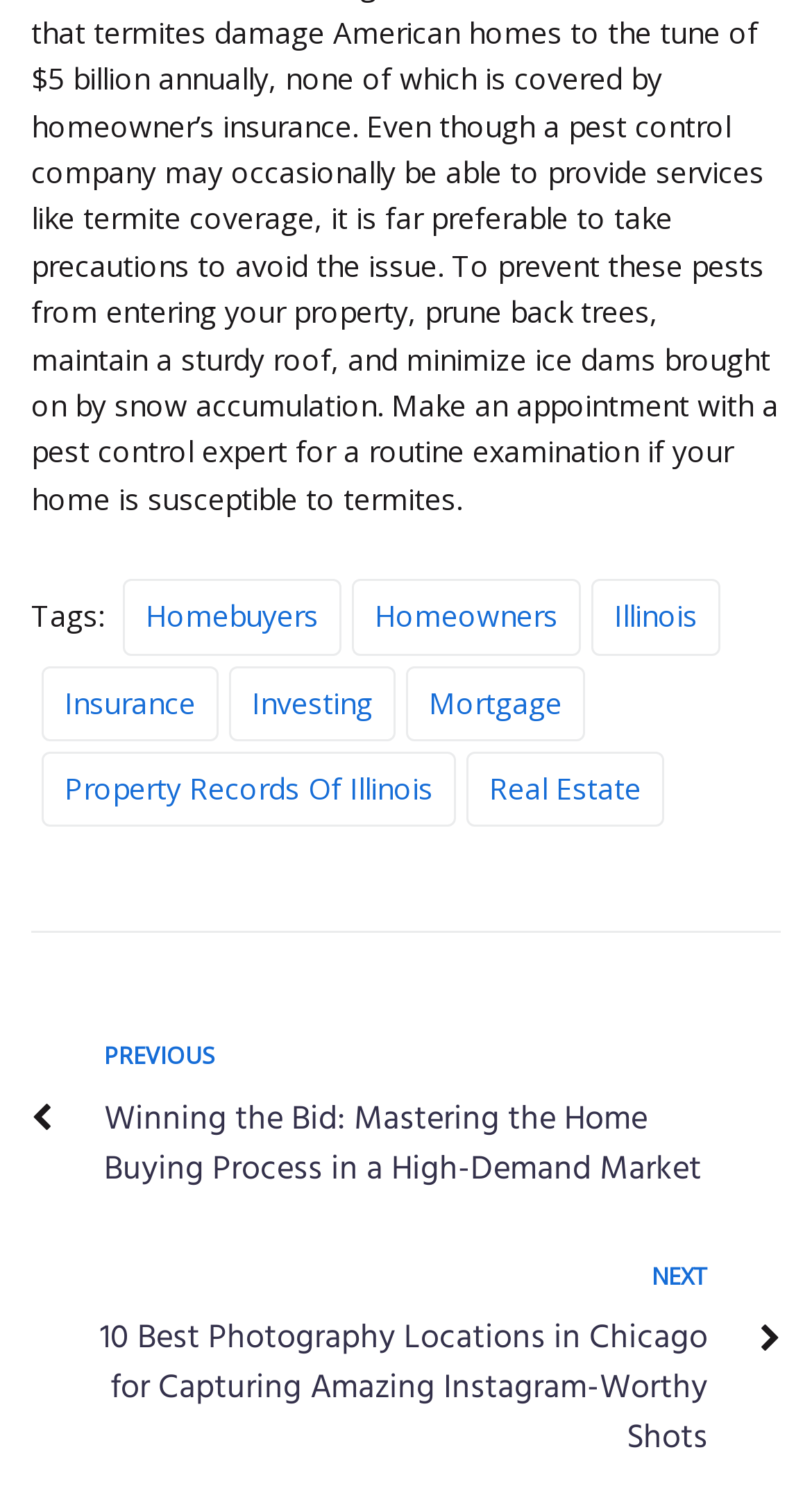What is the title of the previous post?
Please respond to the question with as much detail as possible.

I looked at the link element with the text 'Previous' and found the heading element with the text 'Winning the Bid: Mastering the Home Buying Process in a High-Demand Market', which is the title of the previous post.